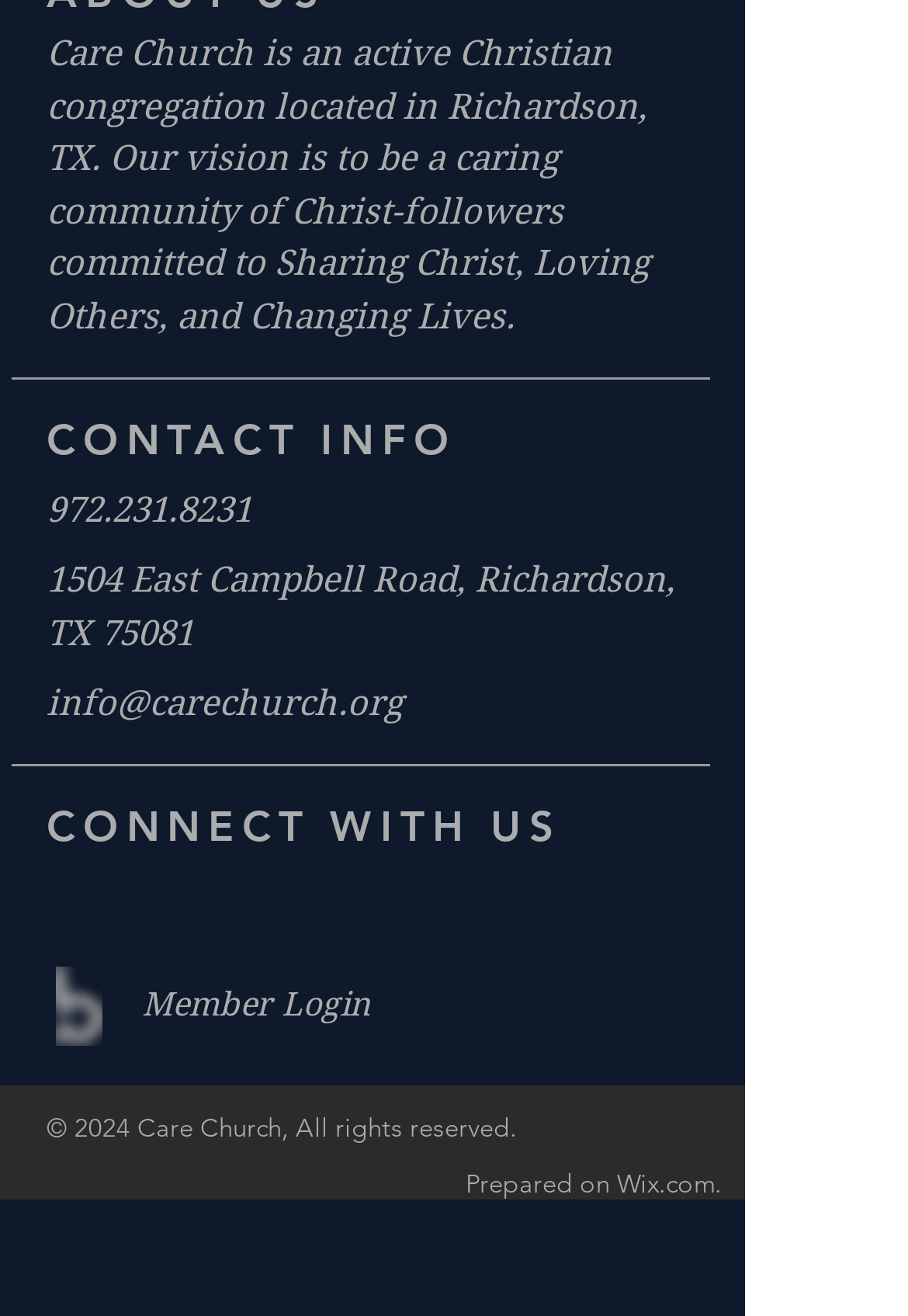What is the name of the church?
Examine the image closely and answer the question with as much detail as possible.

The name of the church can be inferred from the static text 'Care Church is an active Christian congregation located in Richardson, TX.' which provides information about the church.